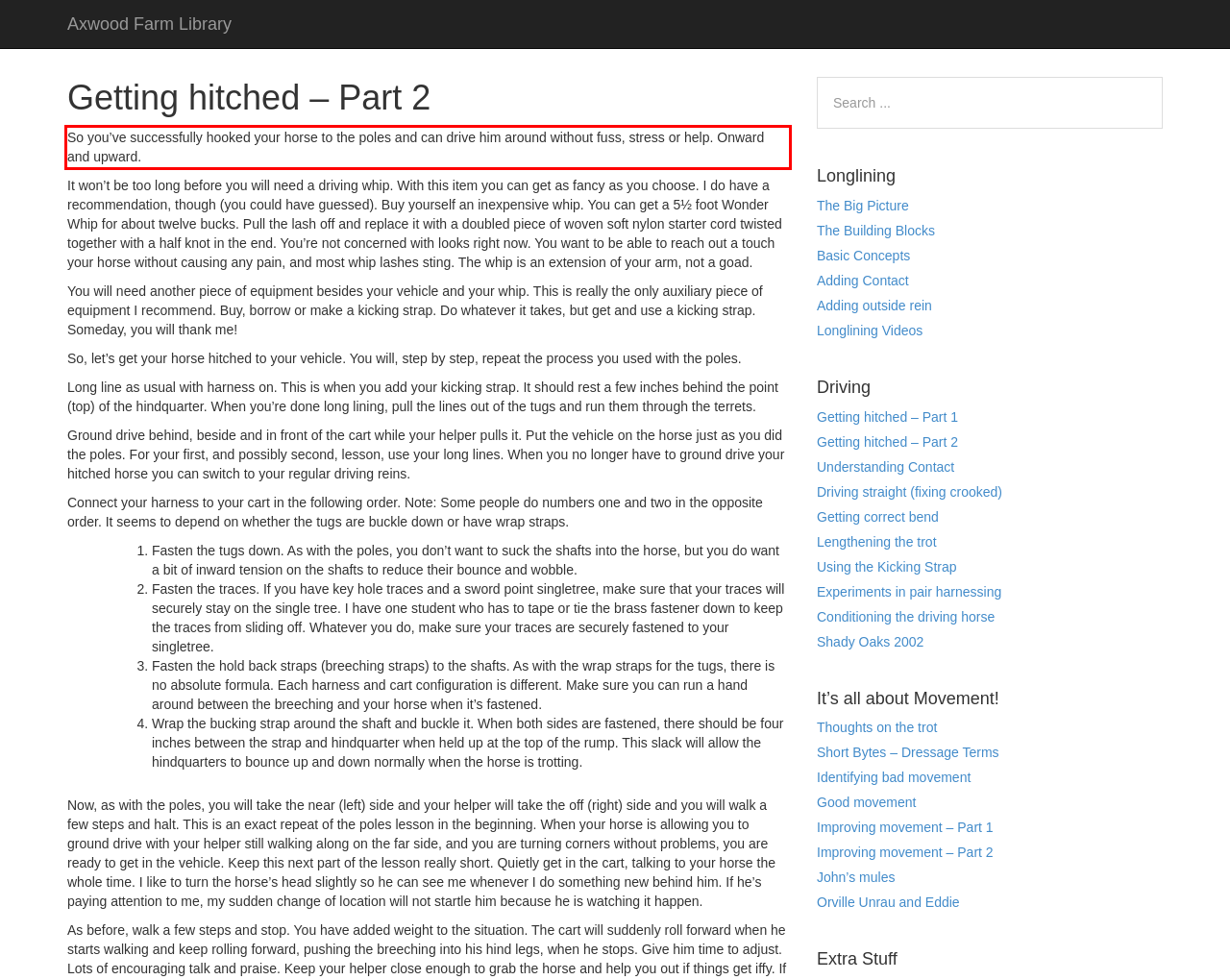There is a UI element on the webpage screenshot marked by a red bounding box. Extract and generate the text content from within this red box.

So you’ve successfully hooked your horse to the poles and can drive him around without fuss, stress or help. Onward and upward.